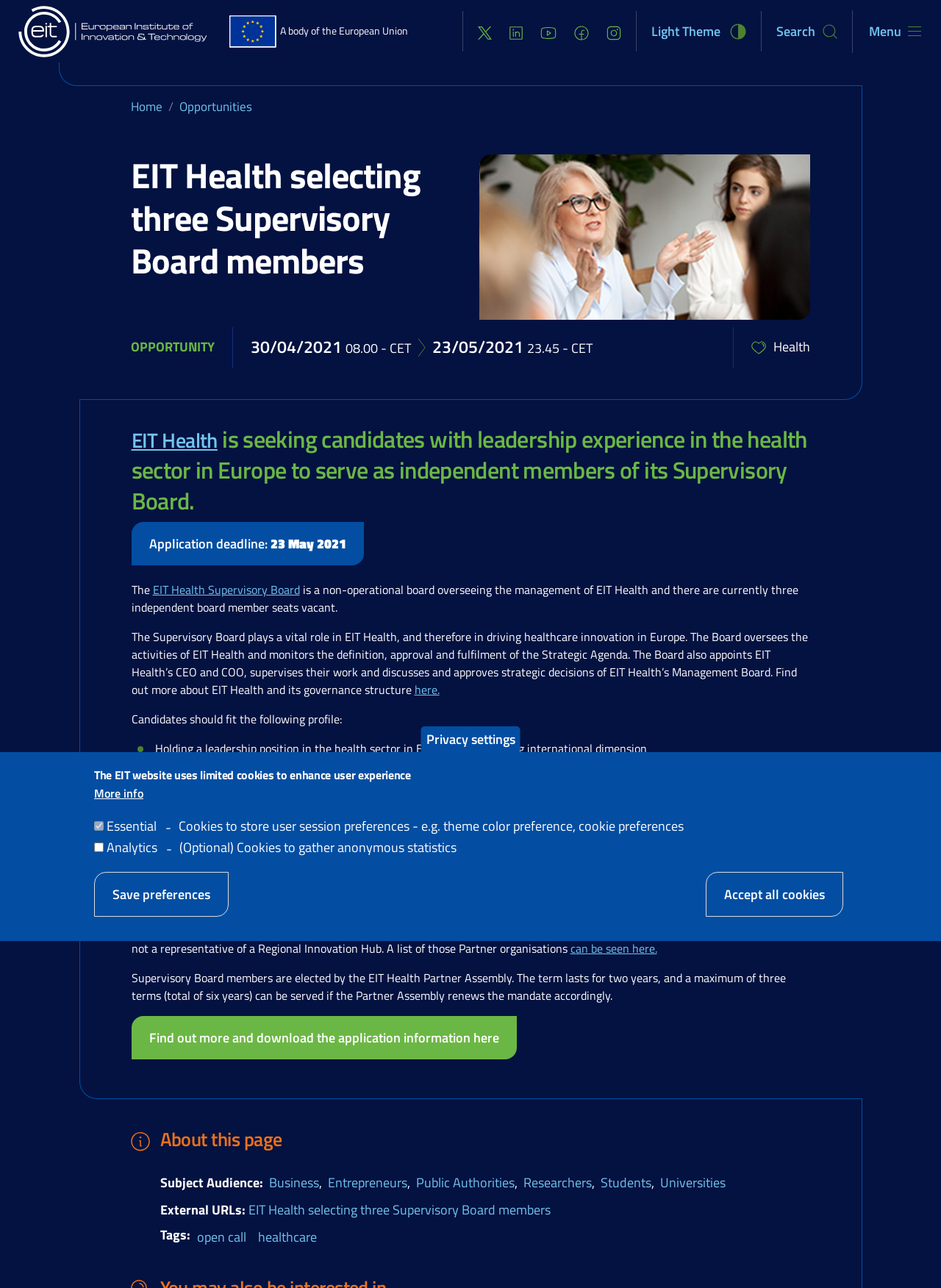What is the deadline for the application?
Please give a well-detailed answer to the question.

The deadline for the application can be found in the main content section of the webpage, where it is stated that 'Application deadline: 23 May 2021'.